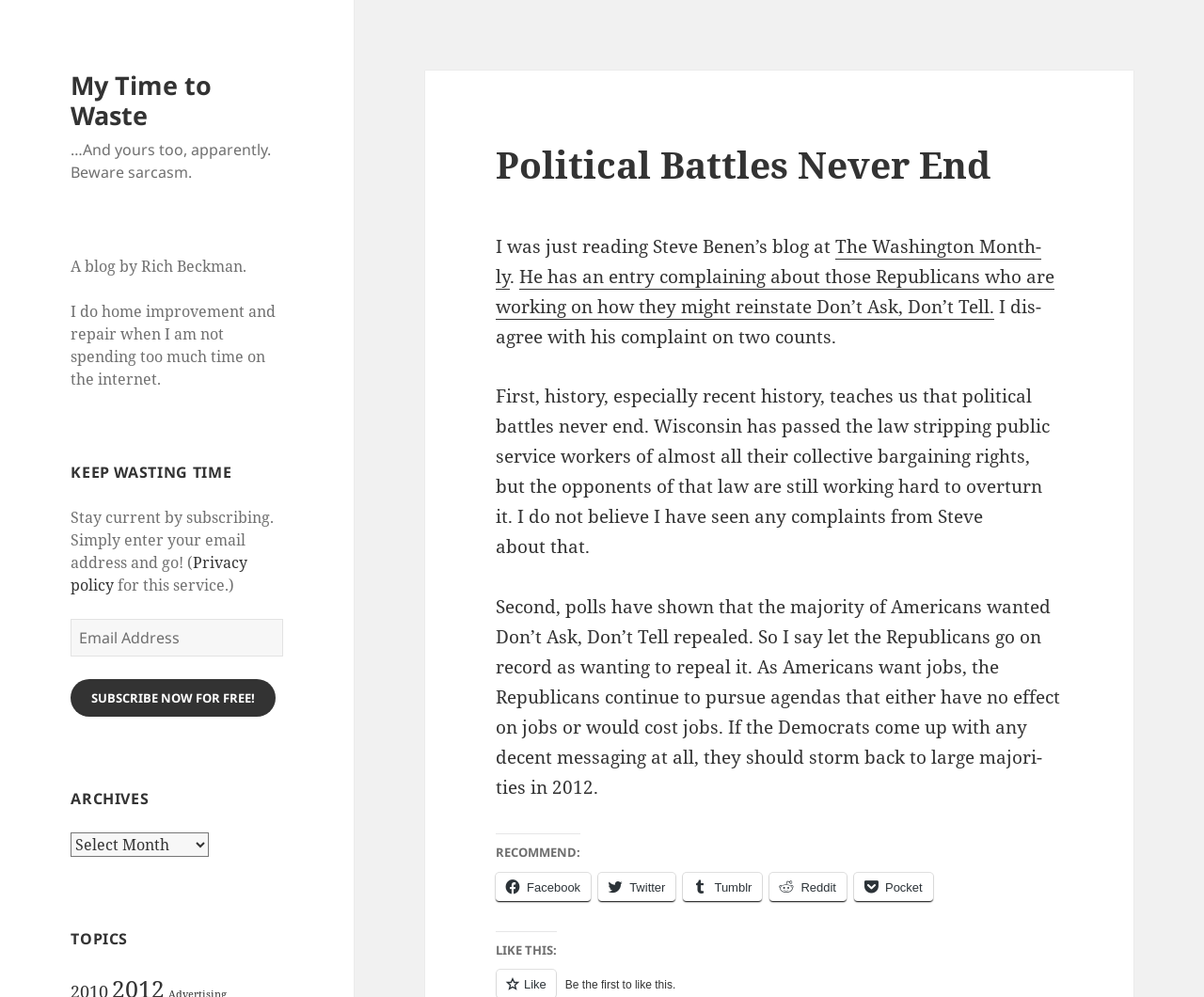Analyze the image and give a detailed response to the question:
What social media platforms are recommended?

The webpage has a section labeled 'RECOMMEND:' with links to various social media platforms, including Facebook, Twitter, Tumblr, Reddit, and Pocket. These platforms are likely being recommended by the author of the blog.